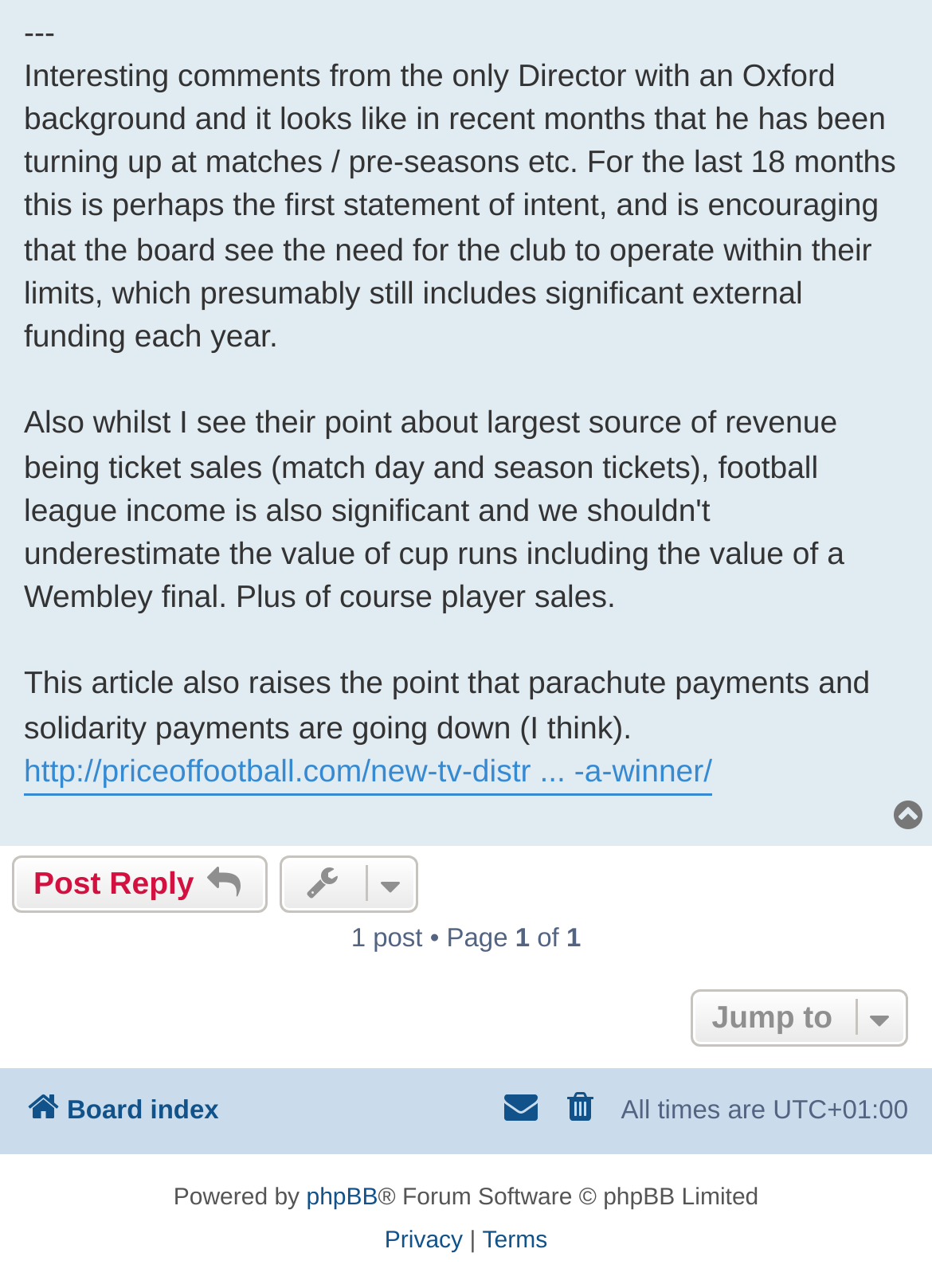Please determine the bounding box coordinates, formatted as (top-left x, top-left y, bottom-right x, bottom-right y), with all values as floating point numbers between 0 and 1. Identify the bounding box of the region described as: phpBB

[0.329, 0.914, 0.406, 0.947]